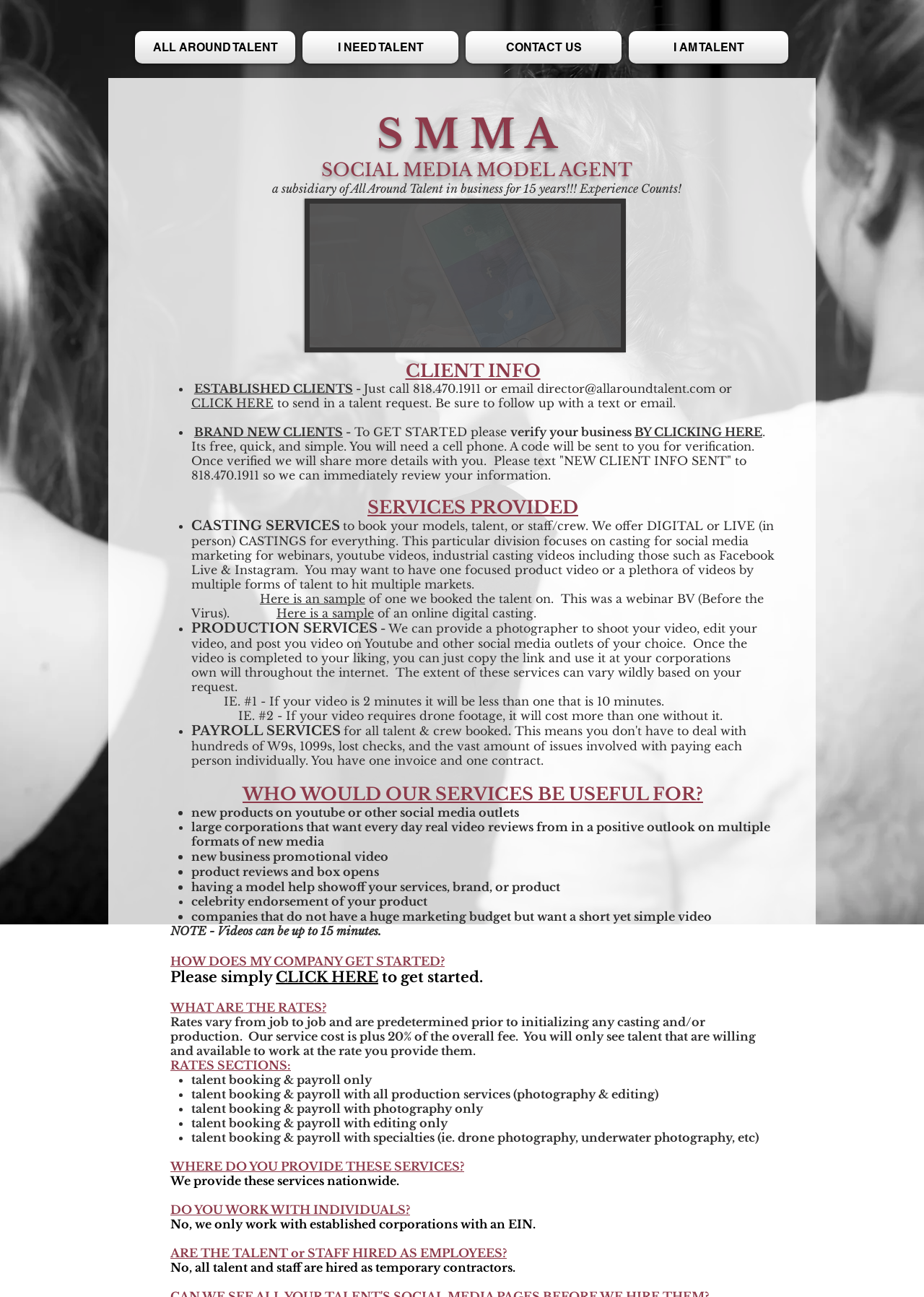Please find the bounding box coordinates (top-left x, top-left y, bottom-right x, bottom-right y) in the screenshot for the UI element described as follows: input value="Name *" name="author"

None